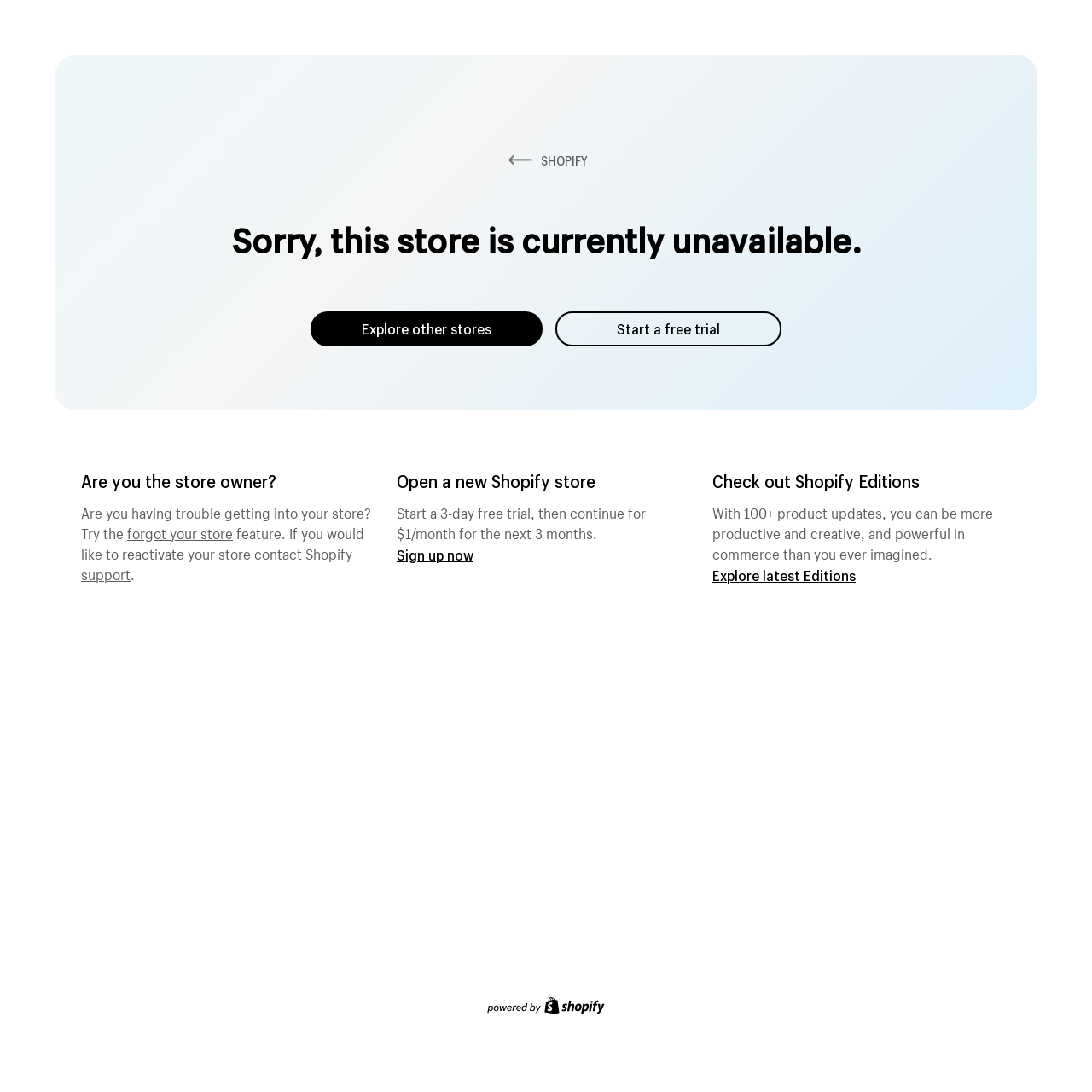Bounding box coordinates are specified in the format (top-left x, top-left y, bottom-right x, bottom-right y). All values are floating point numbers bounded between 0 and 1. Please provide the bounding box coordinate of the region this sentence describes: SHOPIFY

[0.462, 0.14, 0.538, 0.155]